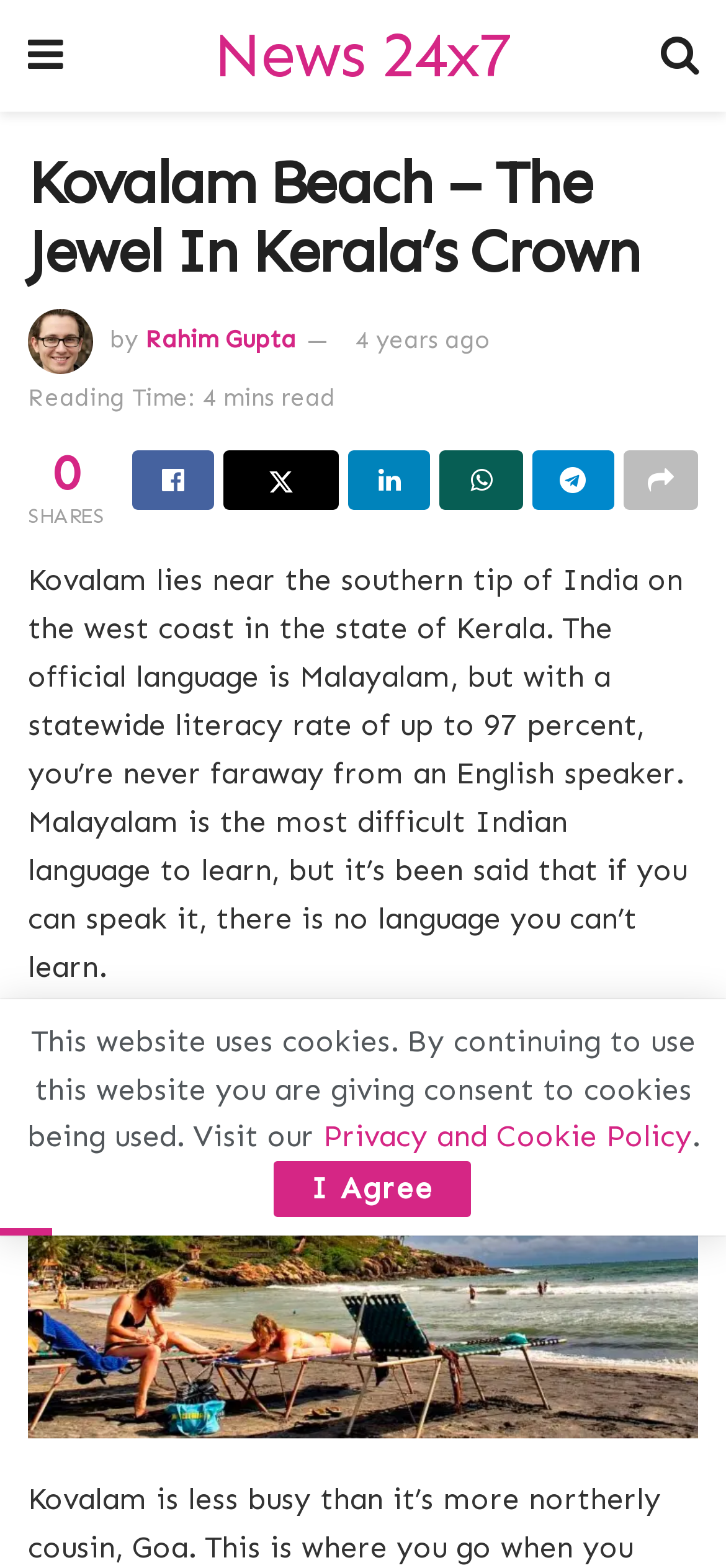Please answer the following question using a single word or phrase: 
What is the reading time of the article?

4 mins read